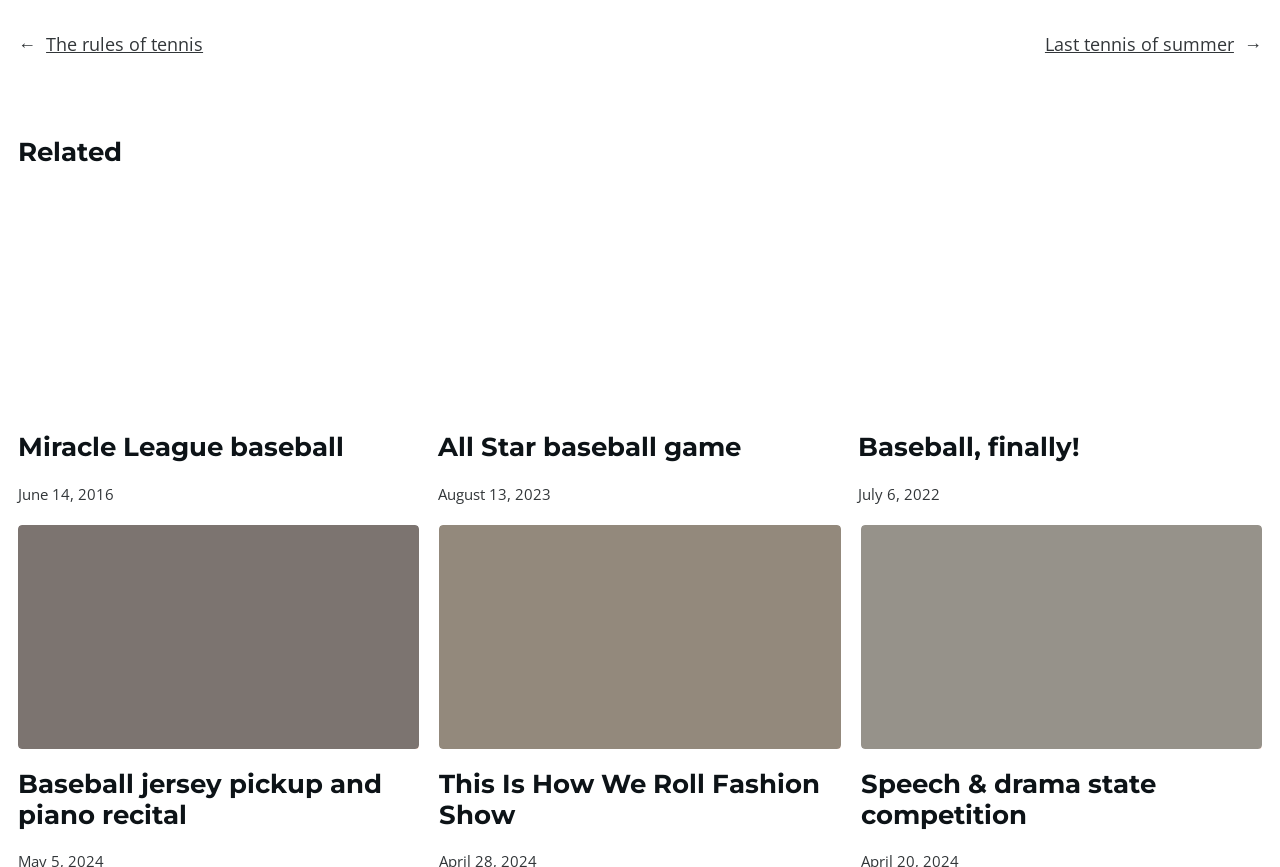Indicate the bounding box coordinates of the clickable region to achieve the following instruction: "Click on the link 'The rules of tennis'."

[0.036, 0.037, 0.159, 0.065]